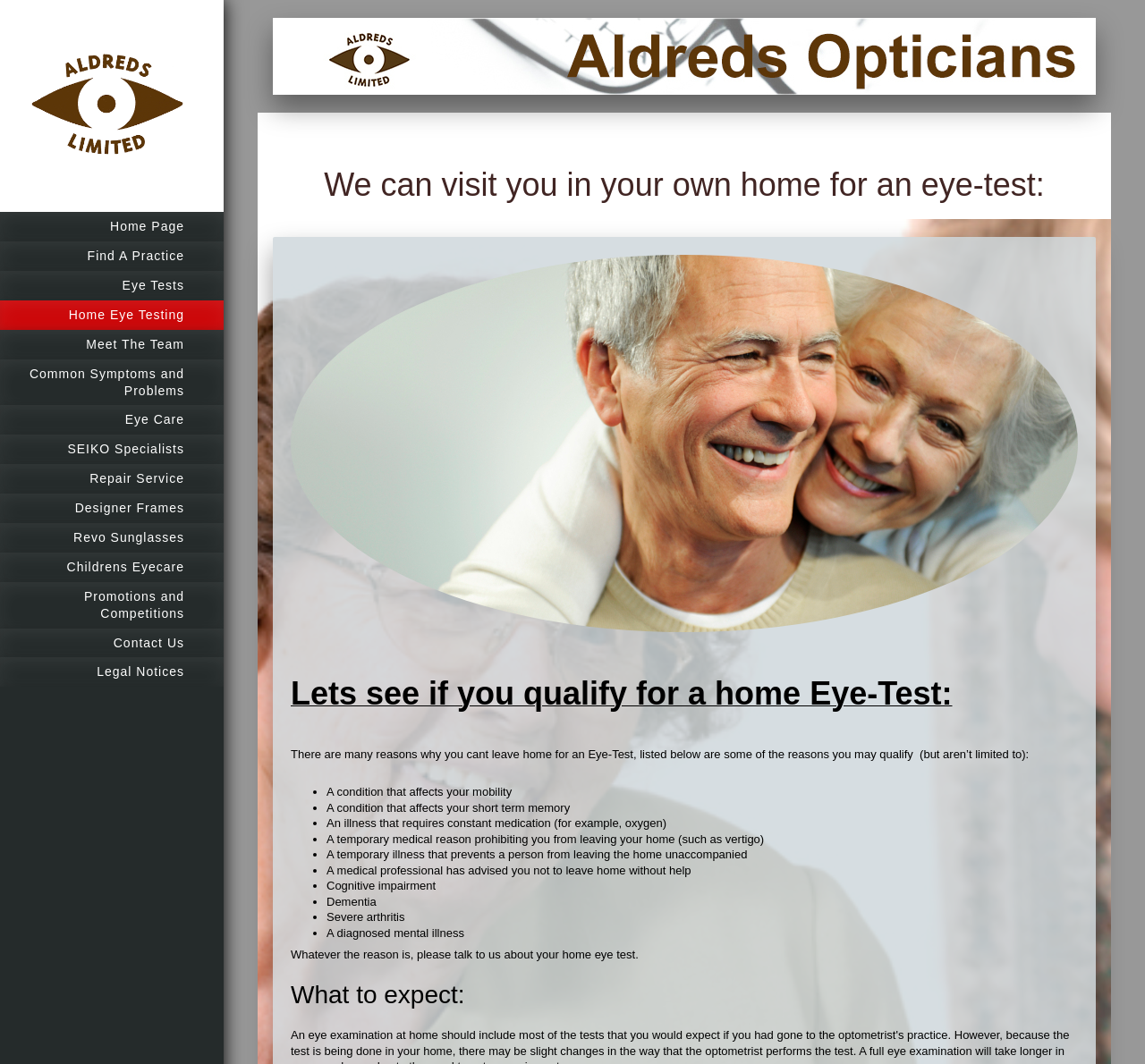Given the webpage screenshot and the description, determine the bounding box coordinates (top-left x, top-left y, bottom-right x, bottom-right y) that define the location of the UI element matching this description: Childrens Eyecare

[0.0, 0.519, 0.195, 0.547]